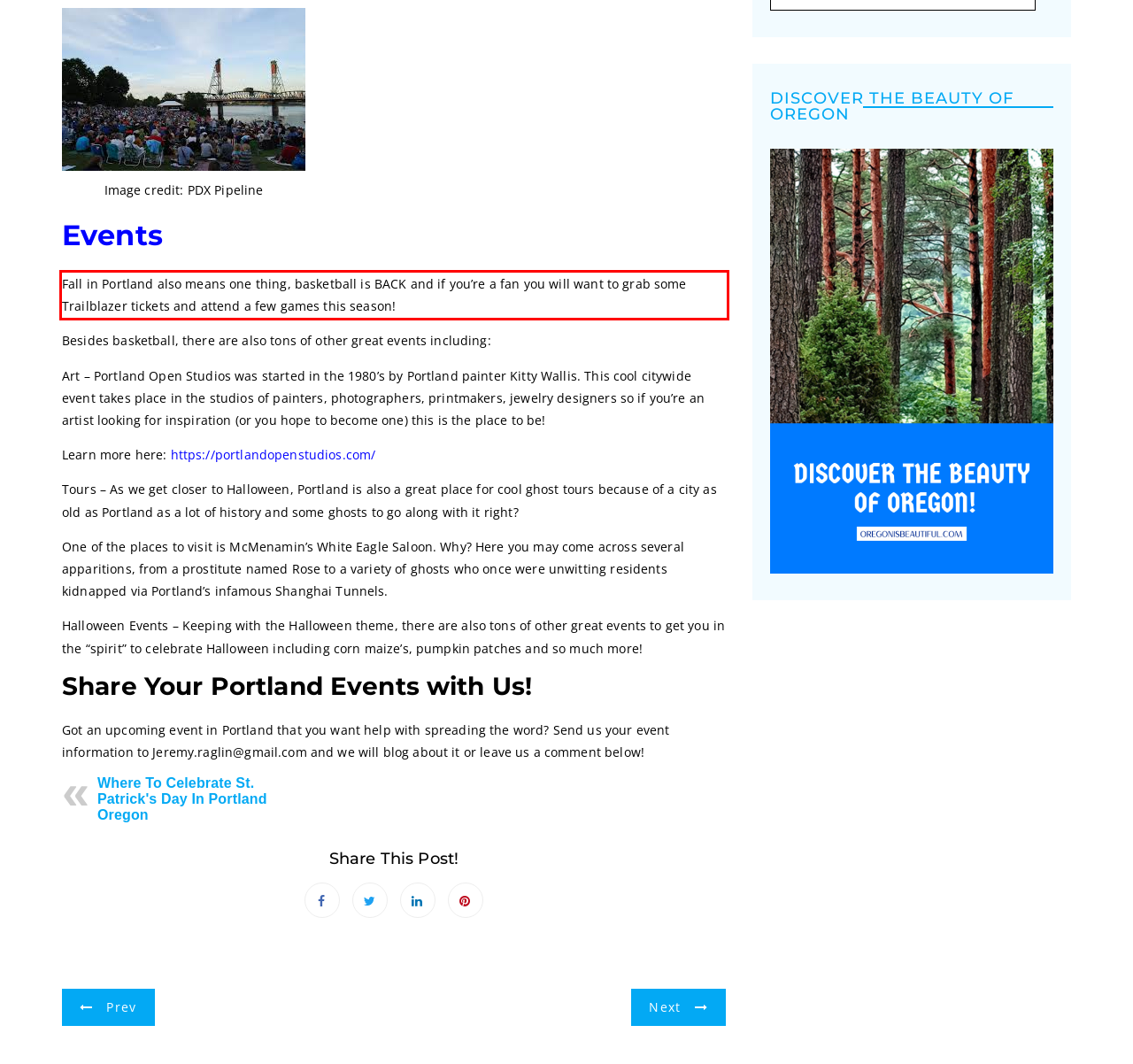With the given screenshot of a webpage, locate the red rectangle bounding box and extract the text content using OCR.

Fall in Portland also means one thing, basketball is BACK and if you’re a fan you will want to grab some Trailblazer tickets and attend a few games this season!